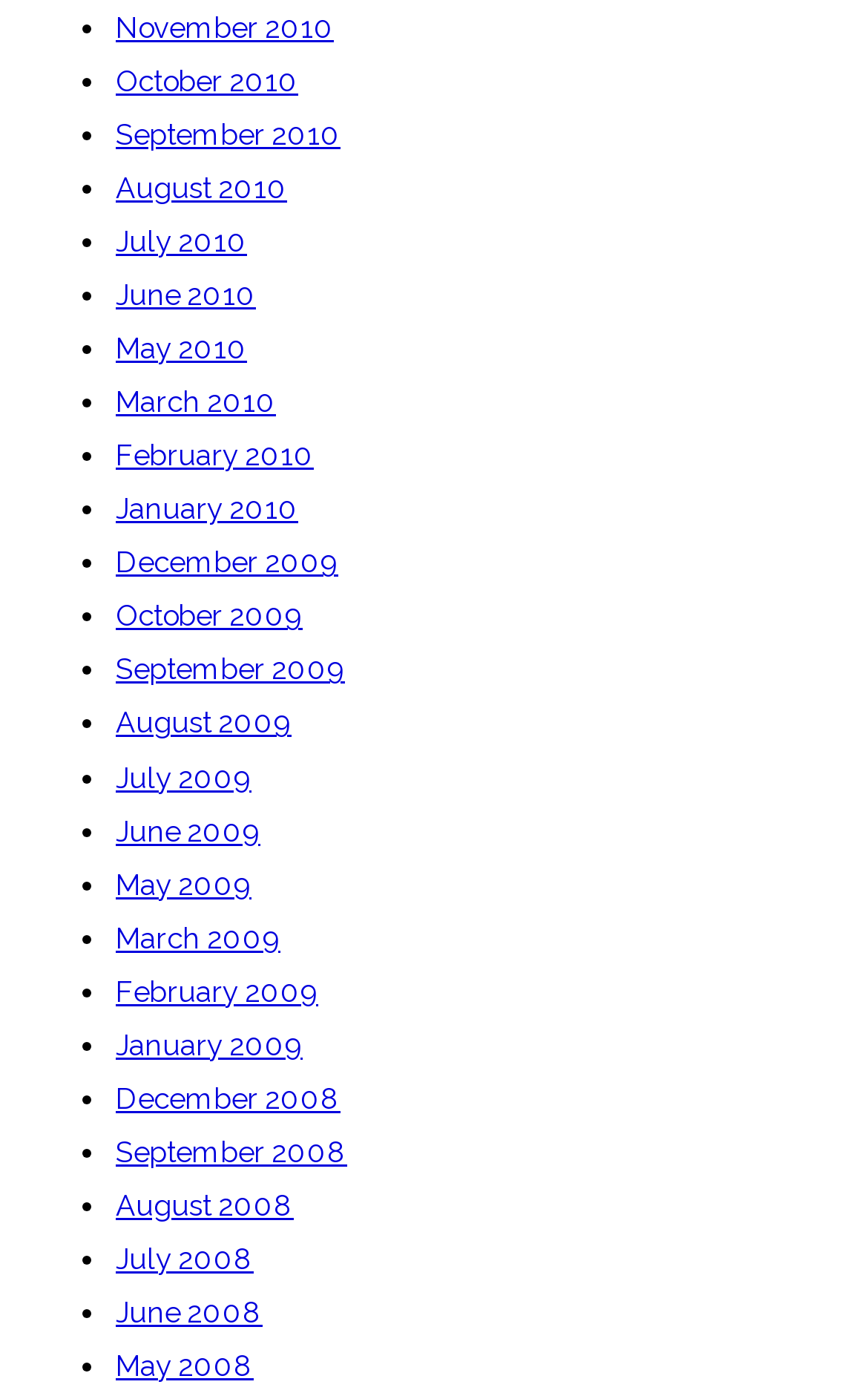Are the months listed in chronological order?
Look at the screenshot and provide an in-depth answer.

I examined the list of links on the webpage and found that the months are listed in chronological order, with the earliest month at the bottom and the latest month at the top.